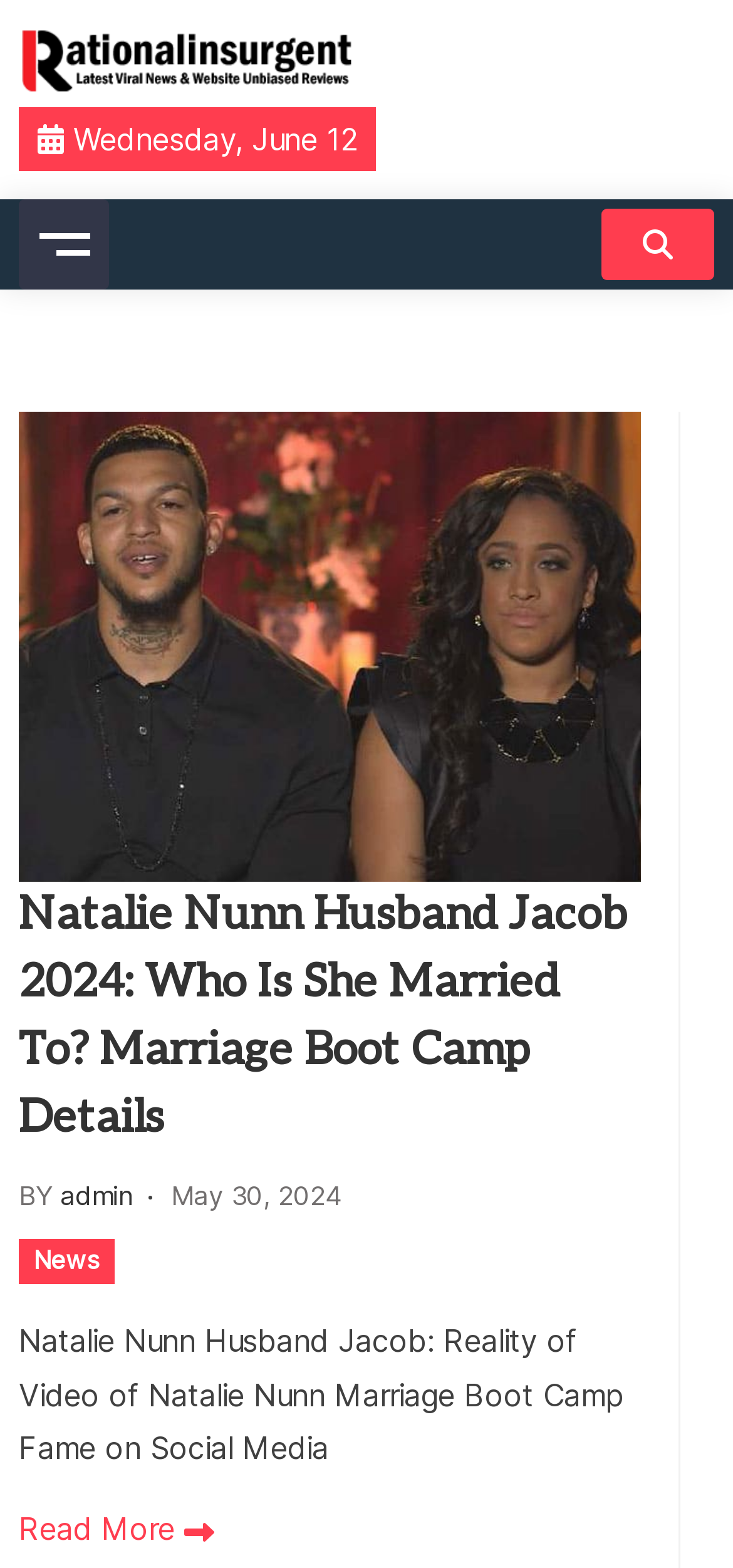Point out the bounding box coordinates of the section to click in order to follow this instruction: "Read the latest news".

[0.026, 0.563, 0.873, 0.735]